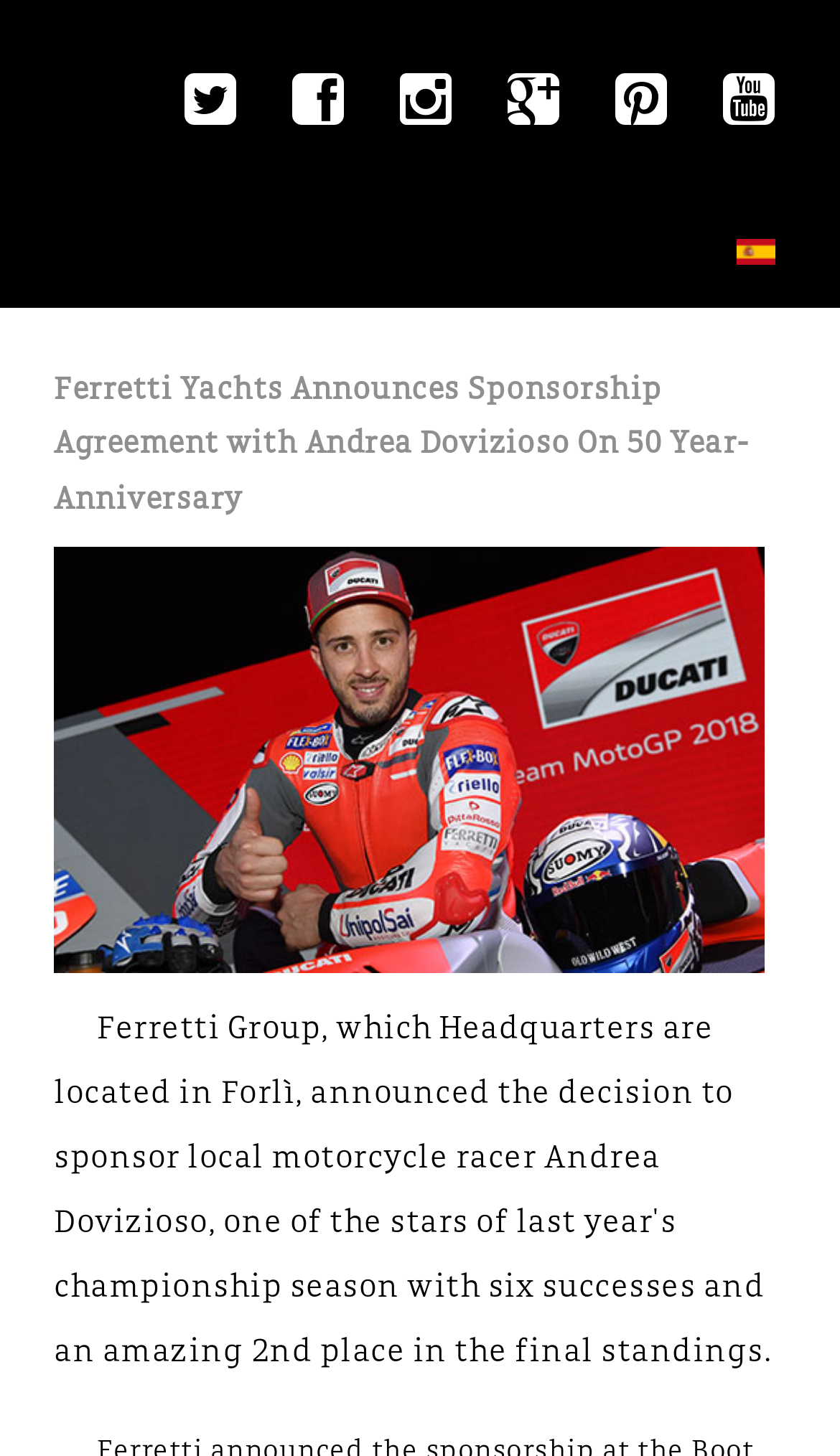Given the element description "Engage" in the screenshot, predict the bounding box coordinates of that UI element.

None